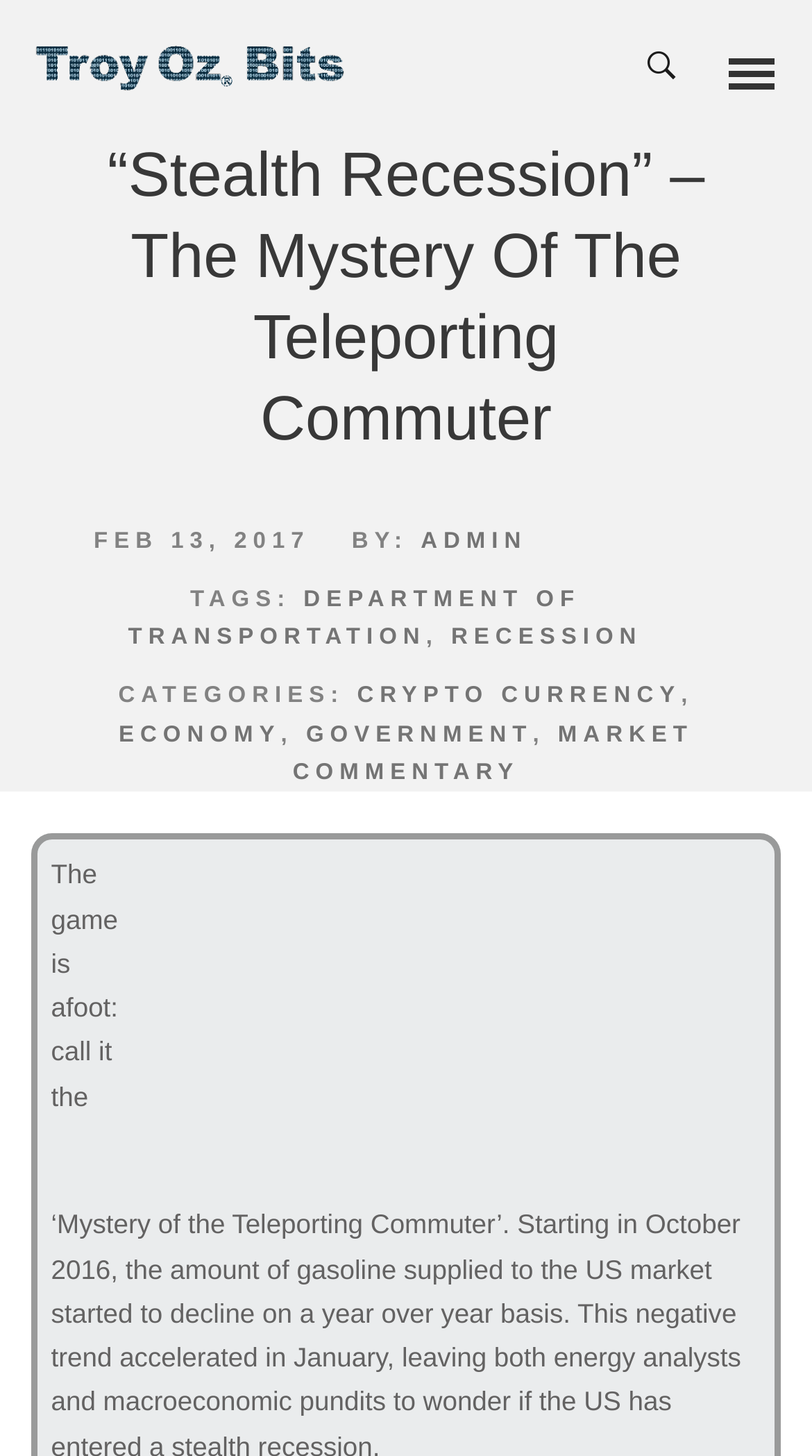From the webpage screenshot, predict the bounding box of the UI element that matches this description: "admin".

[0.518, 0.363, 0.649, 0.381]